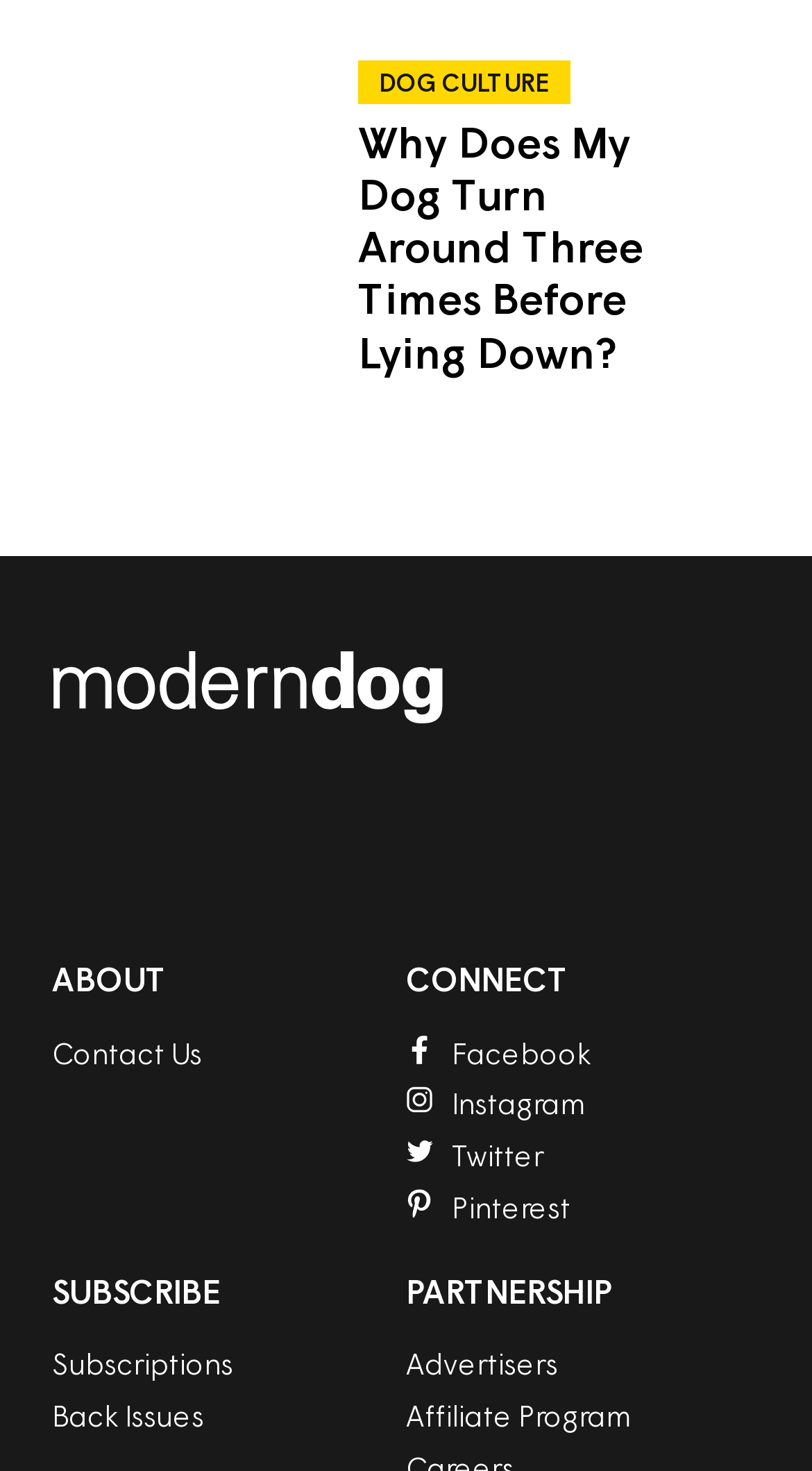How many ways are there to access the website's content?
Utilize the image to construct a detailed and well-explained answer.

There are two ways to access the website's content, which are through the Apple App Store and Google Play, as indicated by the buttons with the respective logos.